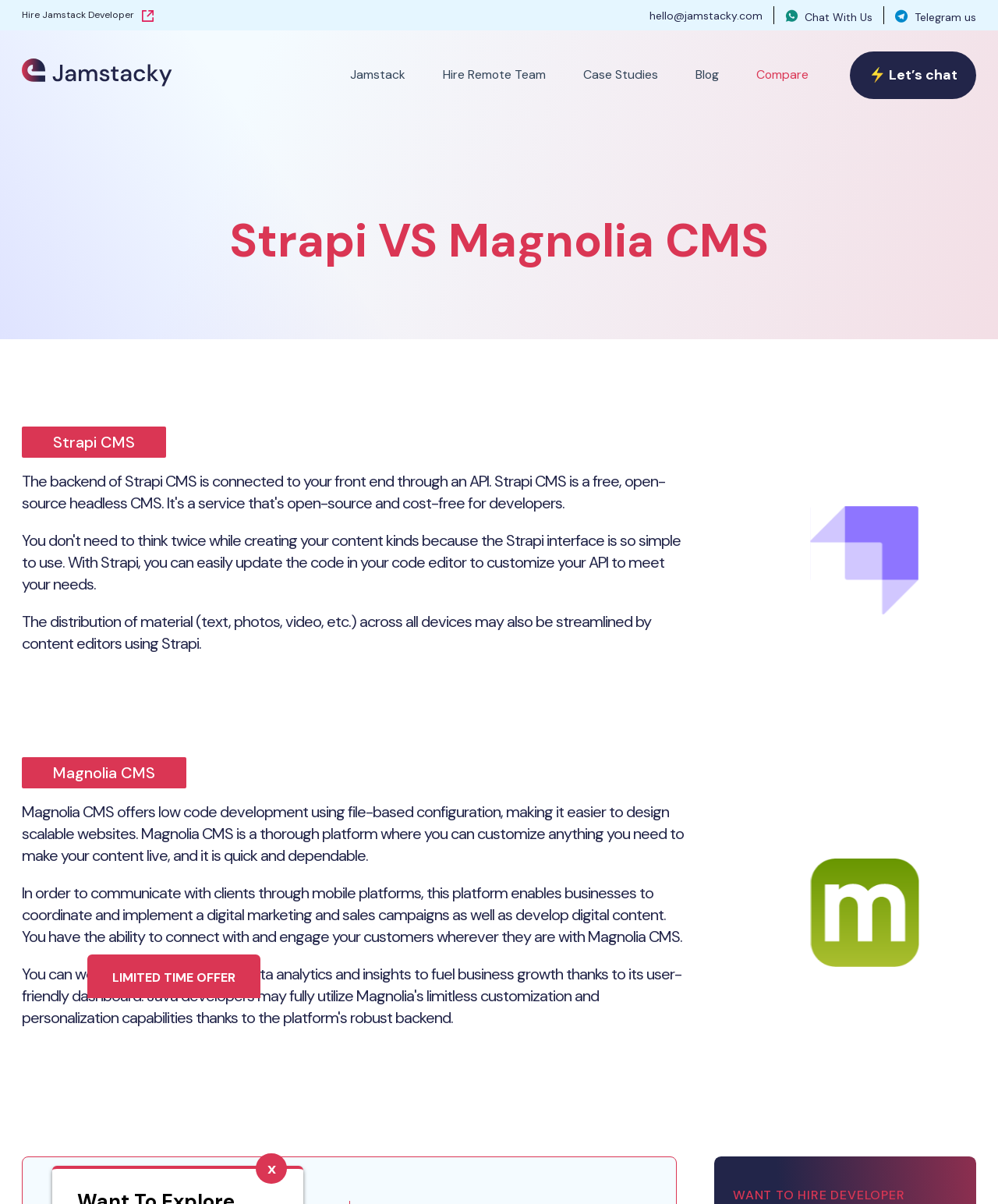Find the bounding box coordinates for the element that must be clicked to complete the instruction: "Chat with us on WhatsApp". The coordinates should be four float numbers between 0 and 1, indicated as [left, top, right, bottom].

[0.787, 0.008, 0.874, 0.021]